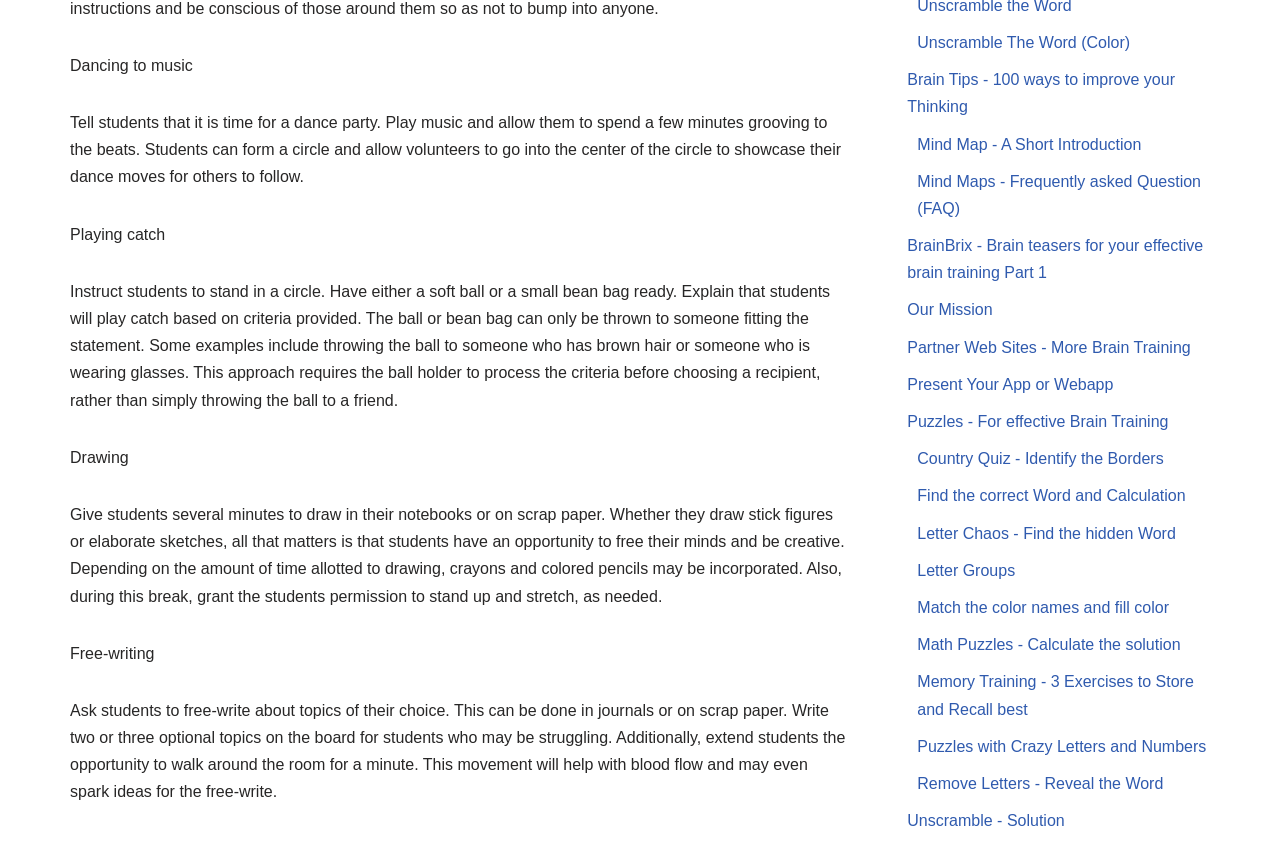Find the bounding box coordinates of the element I should click to carry out the following instruction: "Visit 'Brain Tips - 100 ways to improve your Thinking' page".

[0.709, 0.085, 0.918, 0.137]